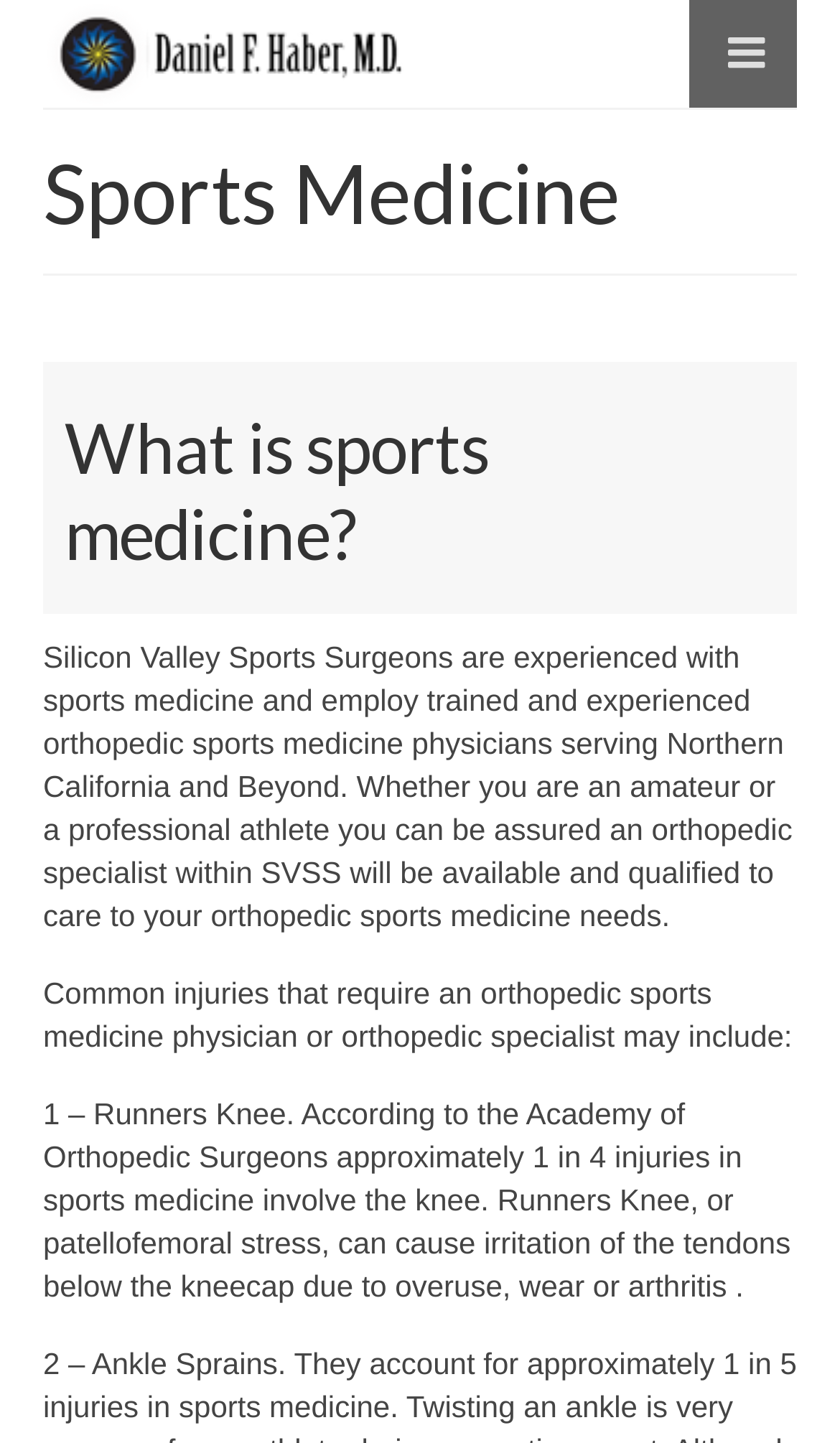What is the cause of Runners Knee?
Provide a short answer using one word or a brief phrase based on the image.

Overuse, wear or arthritis